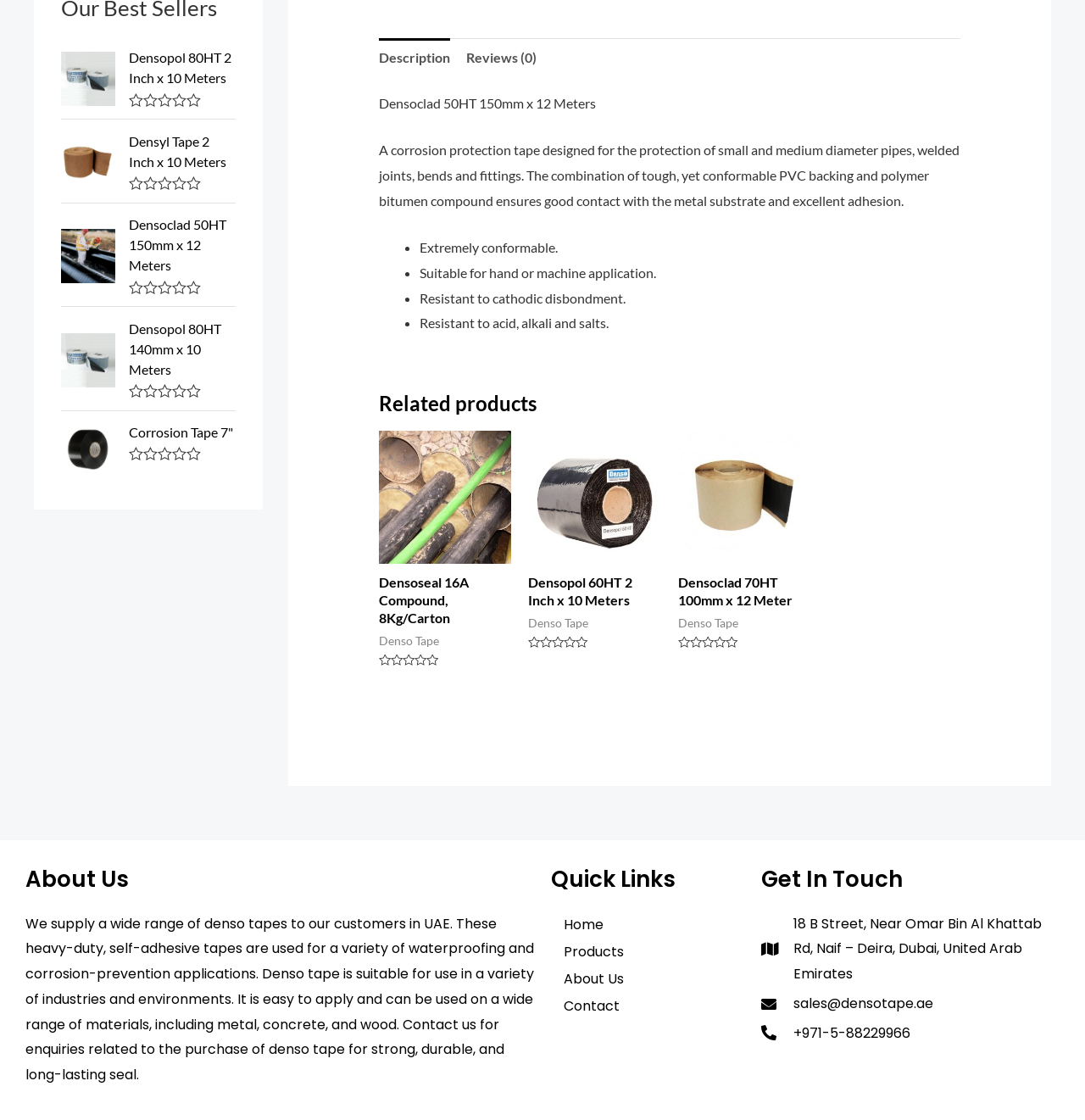Identify the bounding box for the UI element that is described as follows: "Reviews (0)".

[0.429, 0.034, 0.494, 0.069]